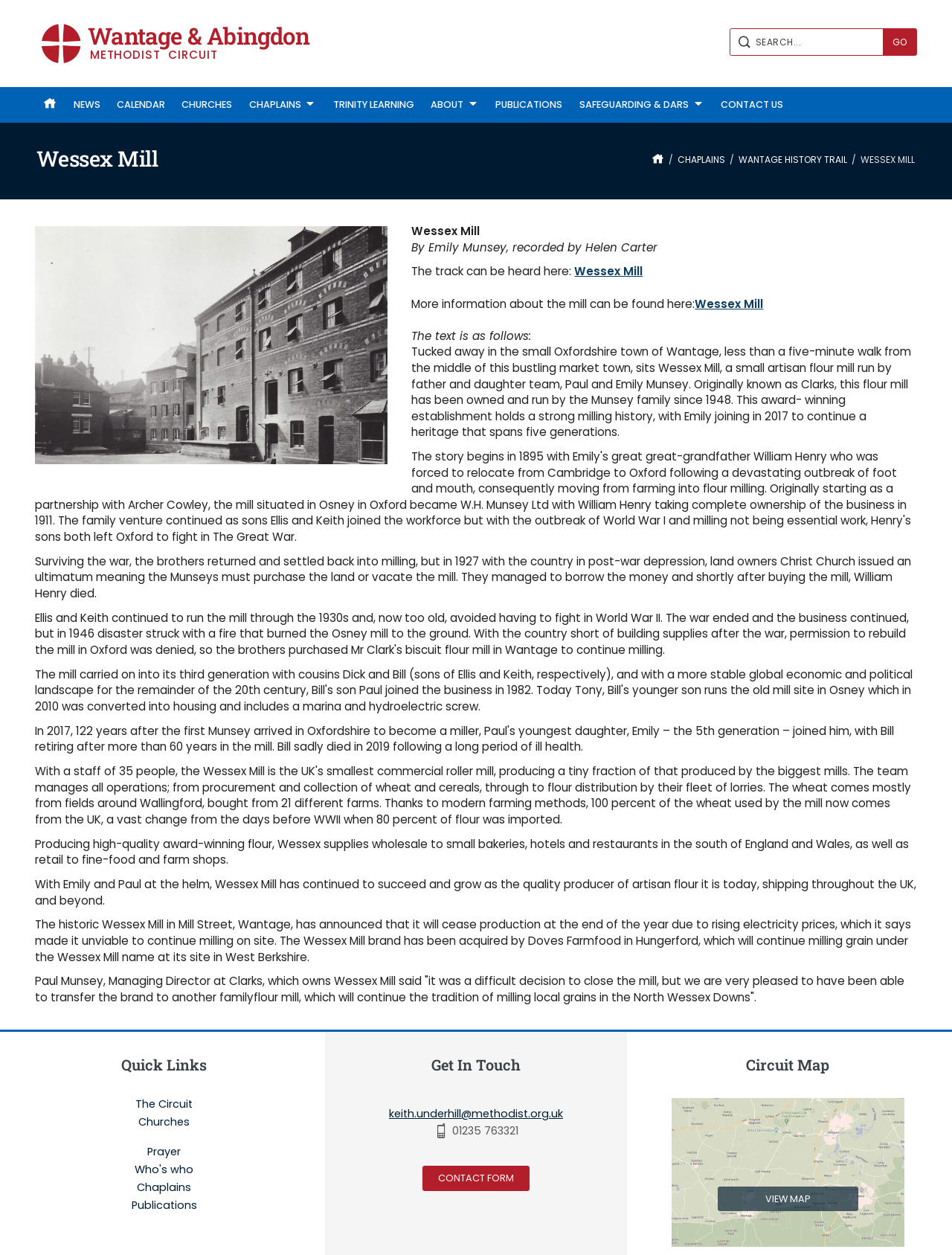What is the reason for Wessex Mill to cease production?
Refer to the image and give a detailed answer to the query.

The reason for Wessex Mill to cease production can be found in the text 'The historic Wessex Mill in Mill Street, Wantage, has announced that it will cease production at the end of the year due to rising electricity prices, which it says made it unviable to continue milling on site.'